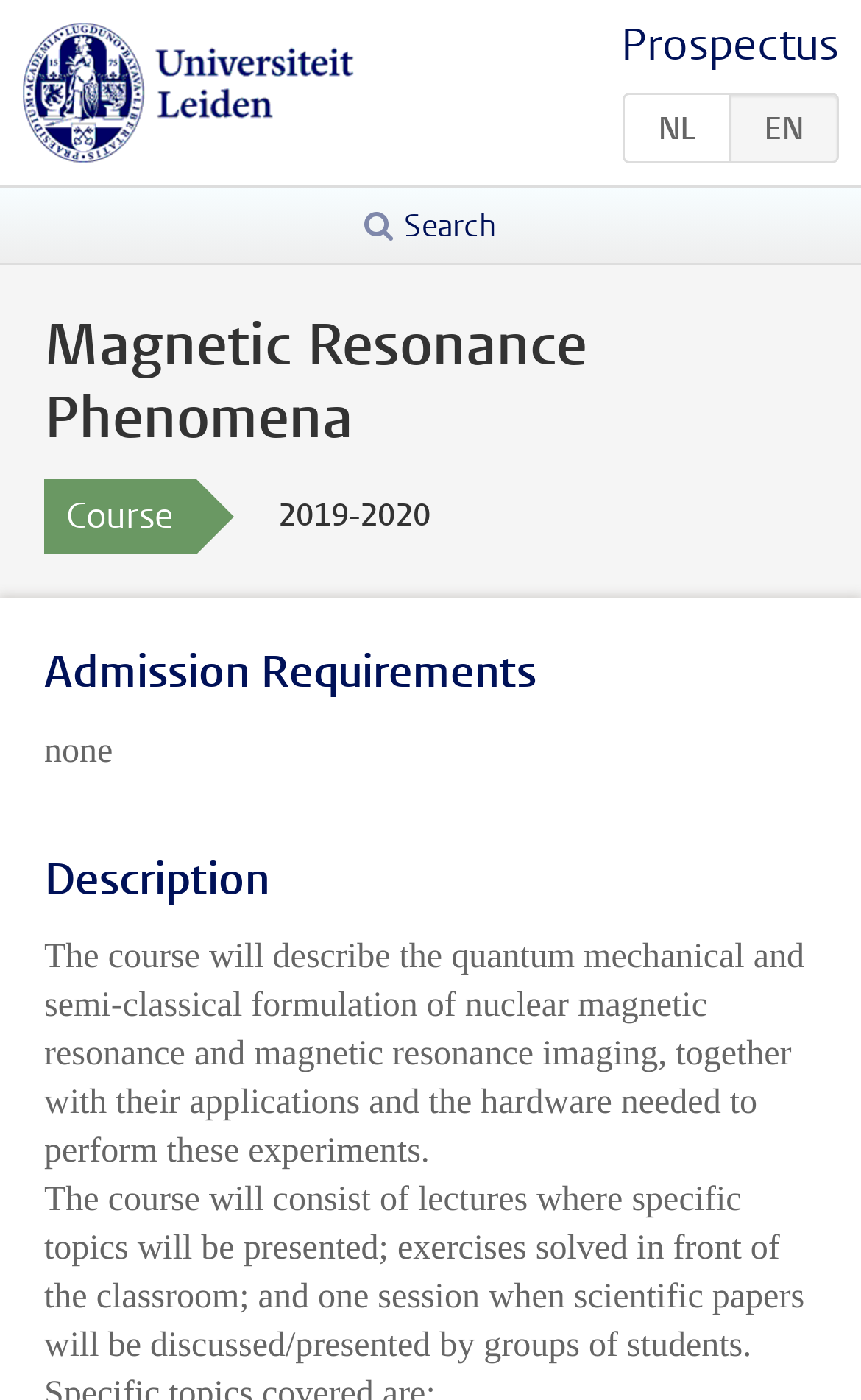What is the language of the webpage?
Provide a detailed answer to the question using information from the image.

I inferred this from the presence of 'NL' and 'EN' links at the top of the webpage, which are abbreviations for Nederlands (Dutch) and English, respectively.